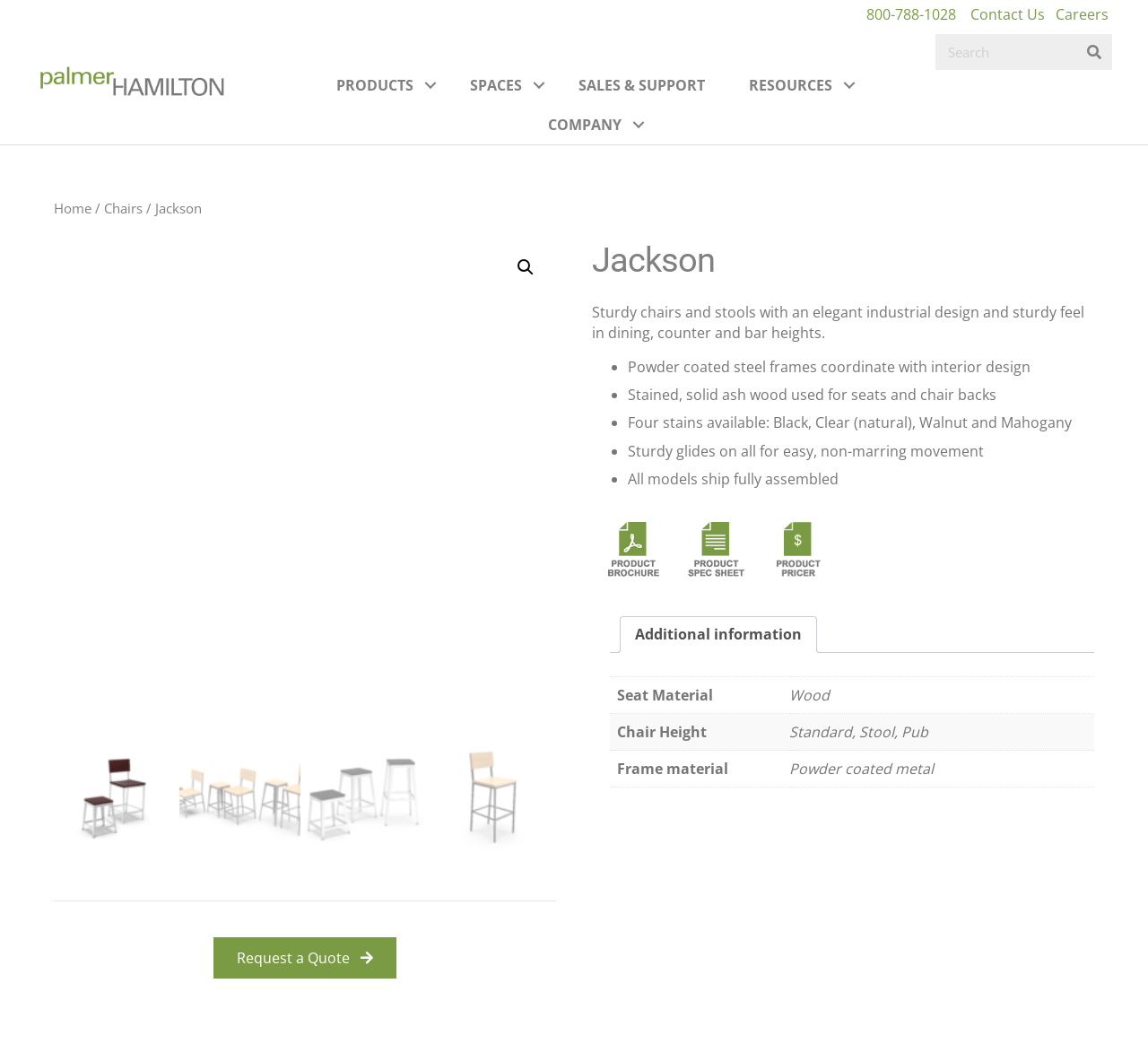What is the brand of the dining chairs and stools?
Refer to the image and provide a one-word or short phrase answer.

Palmer Hamilton